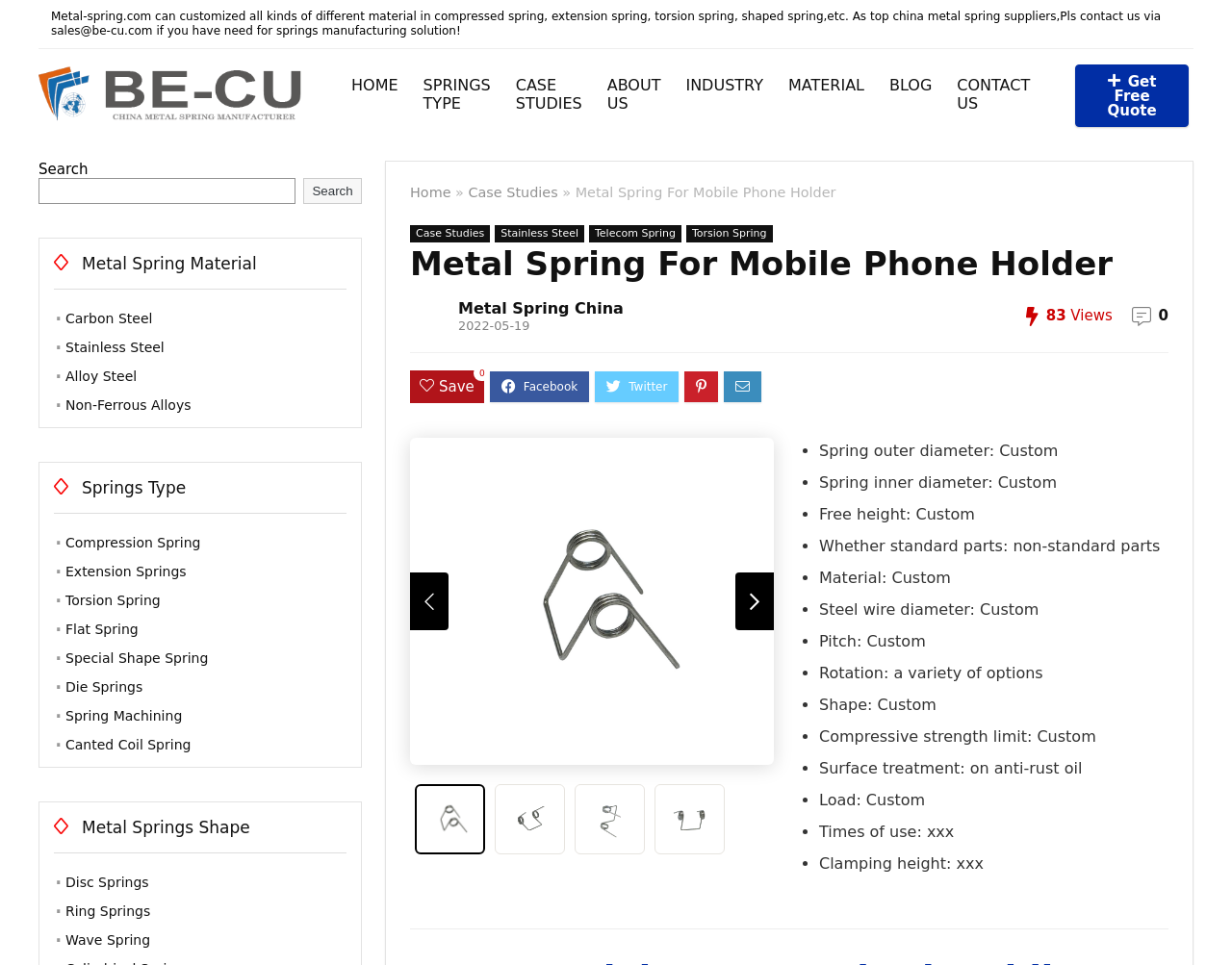Describe every aspect of the webpage comprehensively.

The webpage is about metal springs, specifically highlighting the customization options for mobile phone holders. At the top, there is a heading "Metal Spring For Mobile Phone Holder" and a brief description of the company's capabilities in manufacturing various types of springs. Below this, there is a call-to-action button "Get Free Quote" on the right side.

The main content area is divided into two sections. On the left, there is a list of links to different types of springs, including compression, extension, torsion, and flat springs, as well as special shape springs and die springs. On the right, there is a detailed list of customization options for metal springs, including outer diameter, inner diameter, free height, material, and surface treatment.

Above the main content area, there is a navigation menu with links to the homepage, springs type, case studies, about us, industry, material, blog, and contact us. There is also a search bar at the top left corner.

At the bottom of the page, there is a horizontal separator, and below it, there are links to different materials used for metal springs, including carbon steel, stainless steel, alloy steel, and non-ferrous alloys.